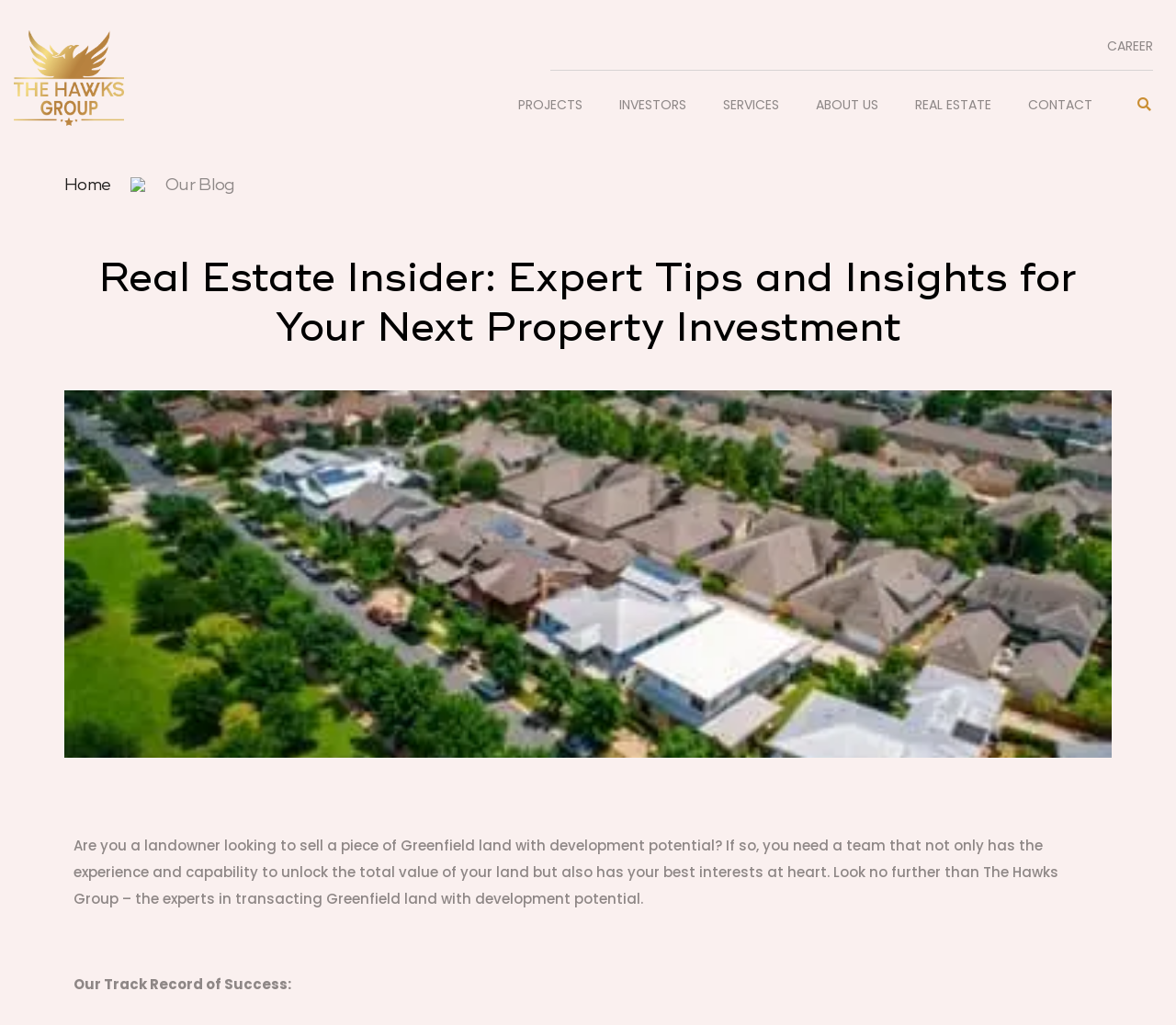Predict the bounding box coordinates for the UI element described as: "Real Estate". The coordinates should be four float numbers between 0 and 1, presented as [left, top, right, bottom].

[0.763, 0.093, 0.859, 0.111]